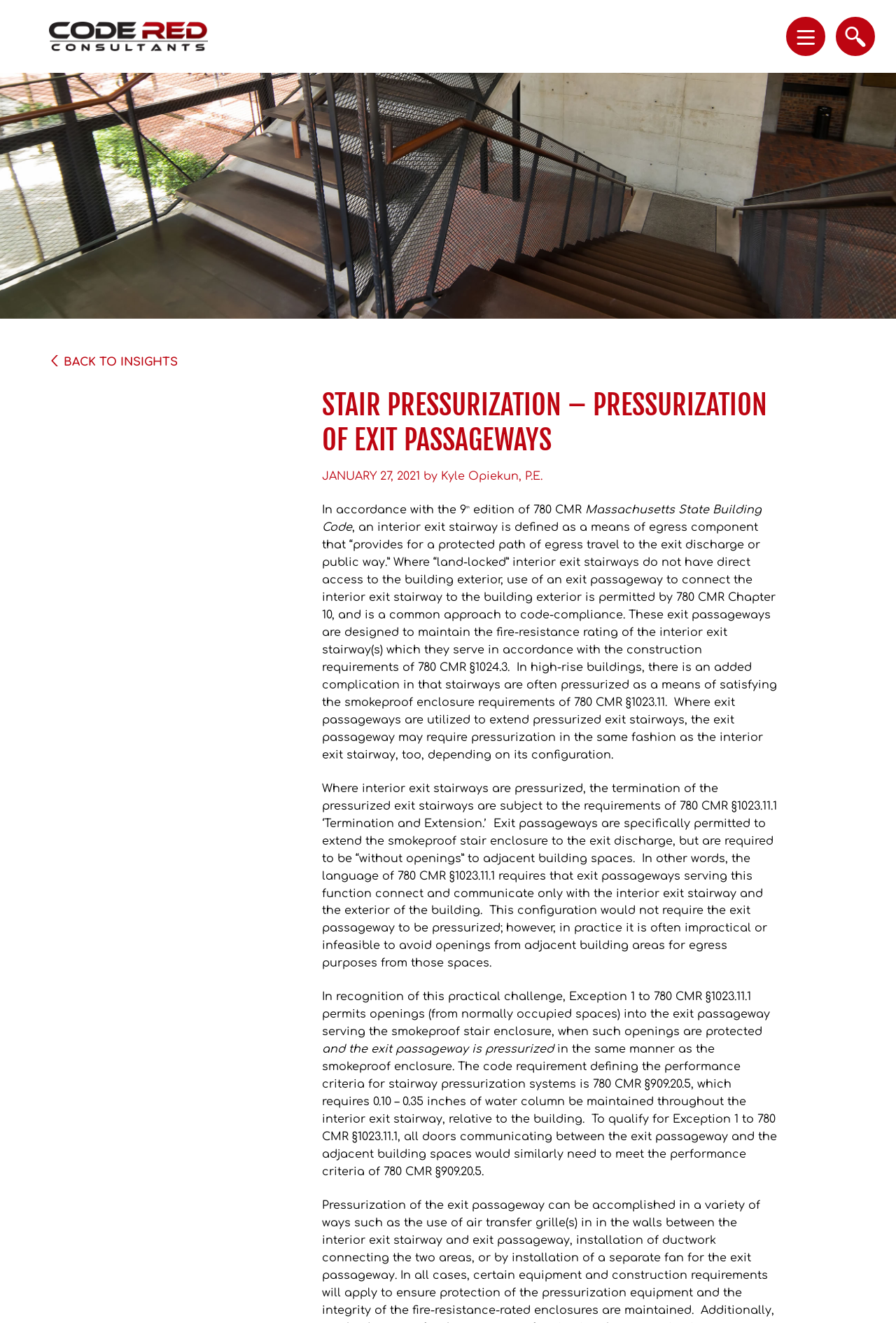Using the provided description: "aria-label="Menu"", find the bounding box coordinates of the corresponding UI element. The output should be four float numbers between 0 and 1, in the format [left, top, right, bottom].

[0.879, 0.014, 0.94, 0.041]